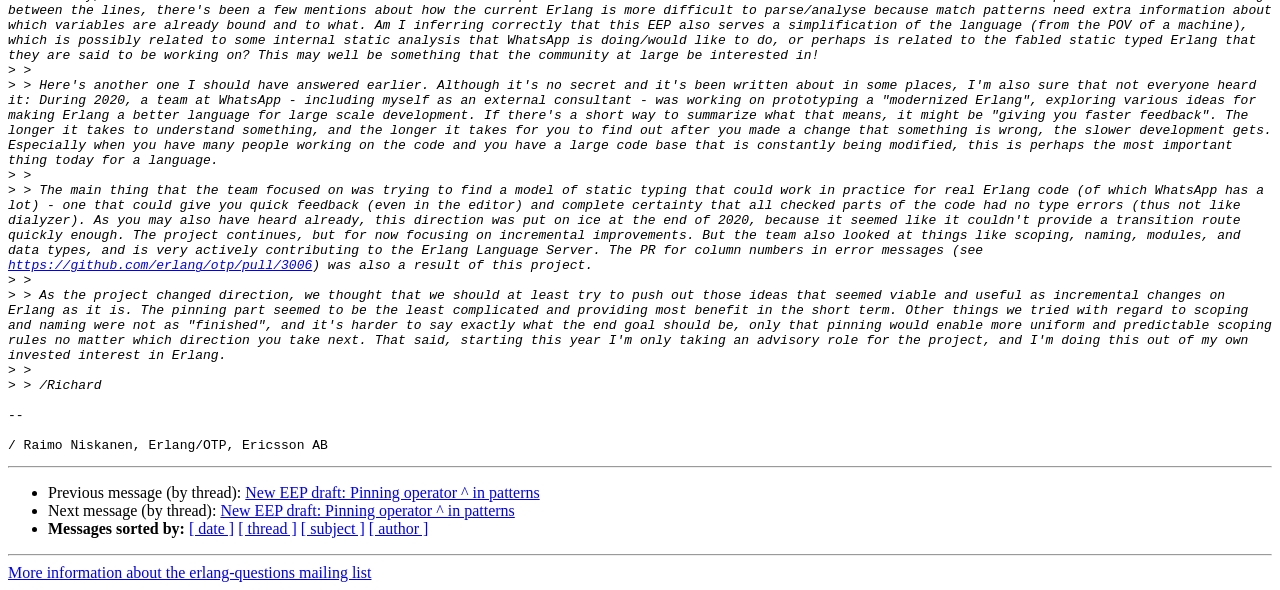Show the bounding box coordinates for the HTML element as described: "[ thread ]".

[0.186, 0.882, 0.232, 0.911]